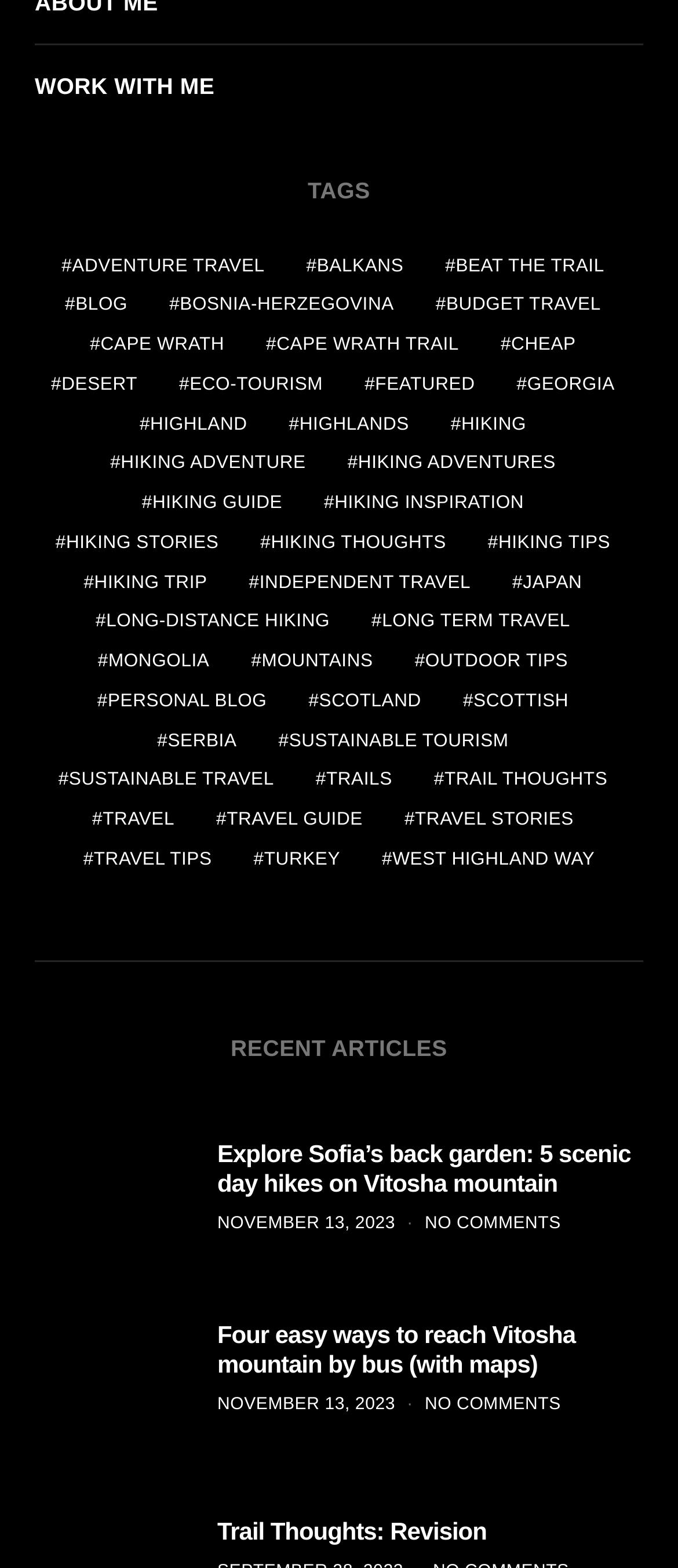Provide a single word or phrase to answer the given question: 
What is the first link on the webpage?

WORK WITH ME